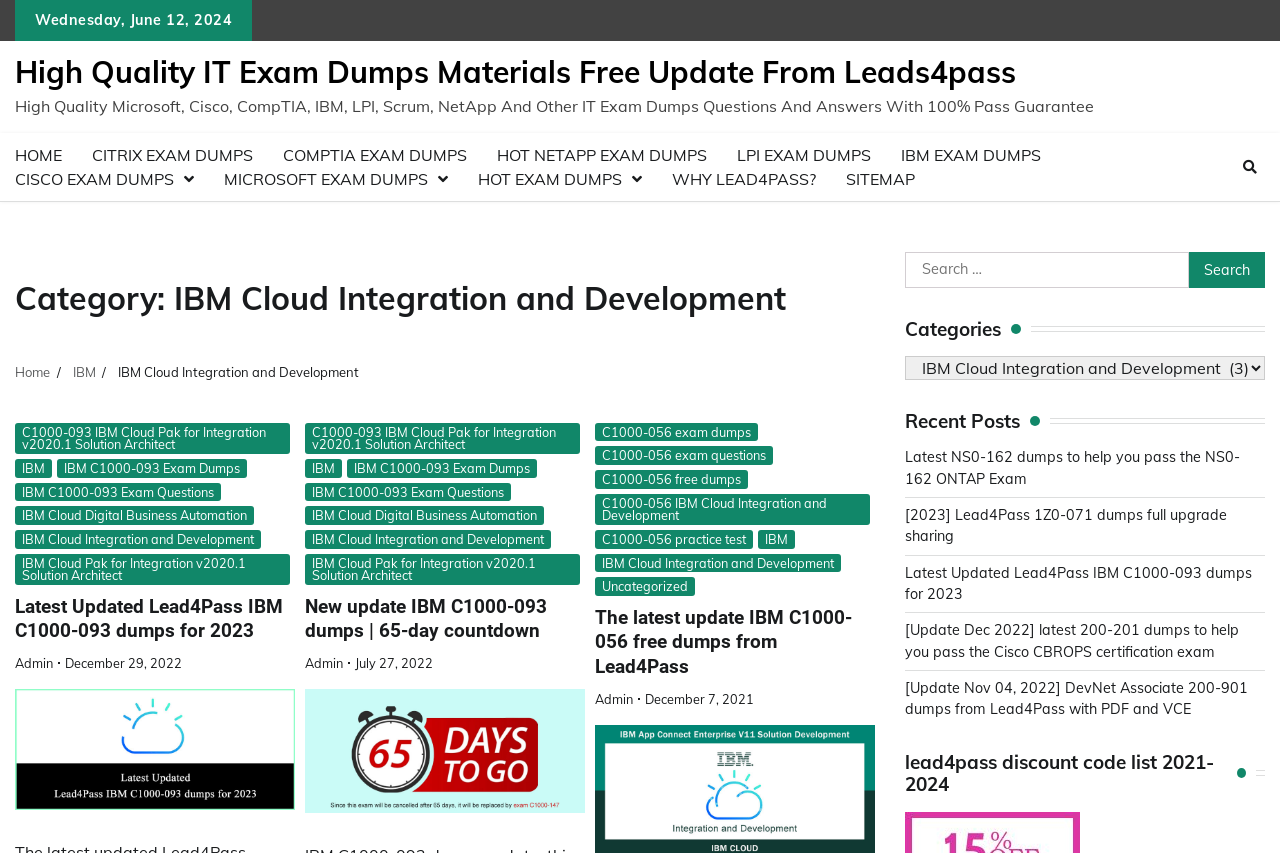Point out the bounding box coordinates of the section to click in order to follow this instruction: "View September 2021".

None